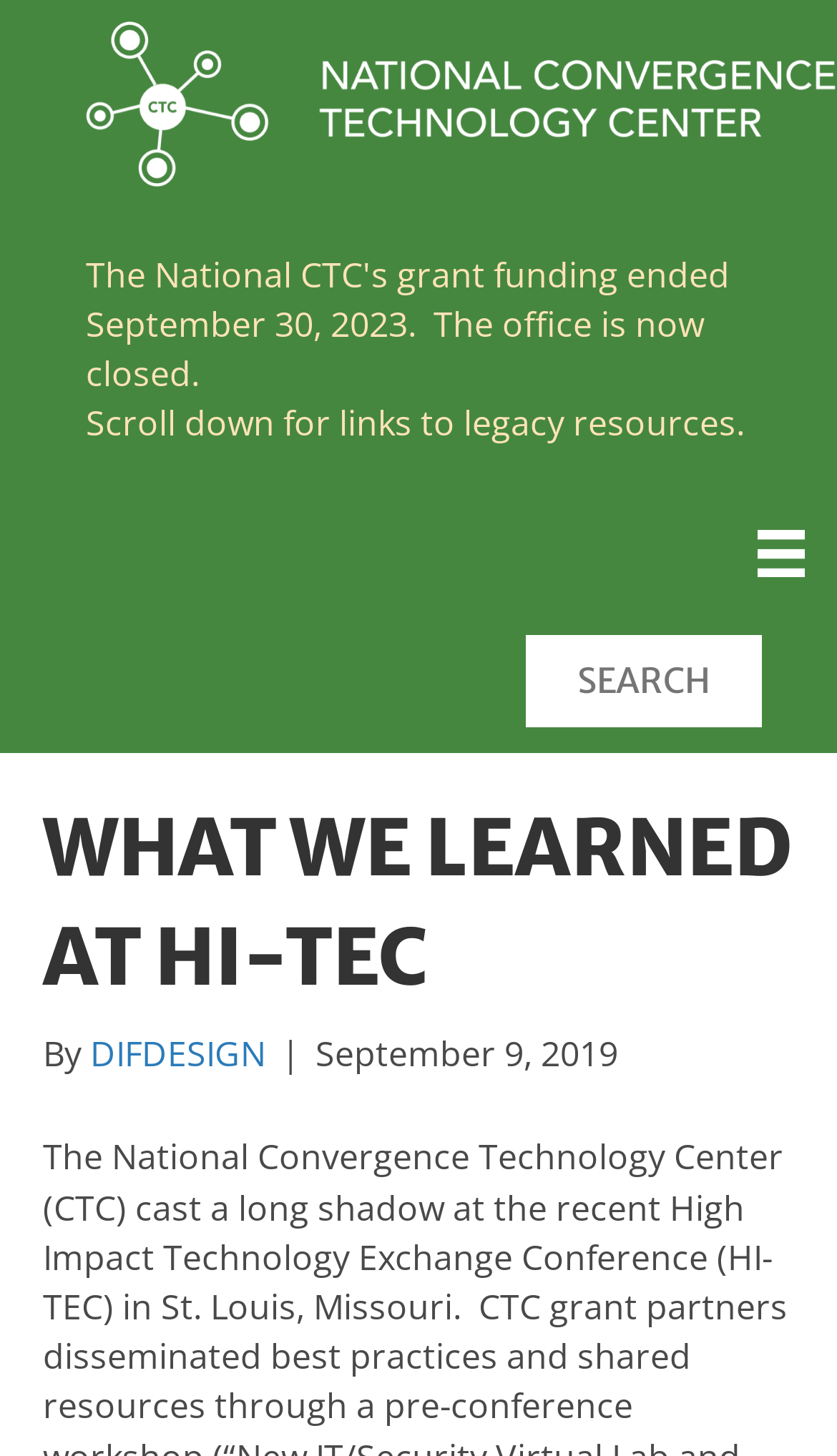Please answer the following query using a single word or phrase: 
What is the type of the 'Menu' button?

Button